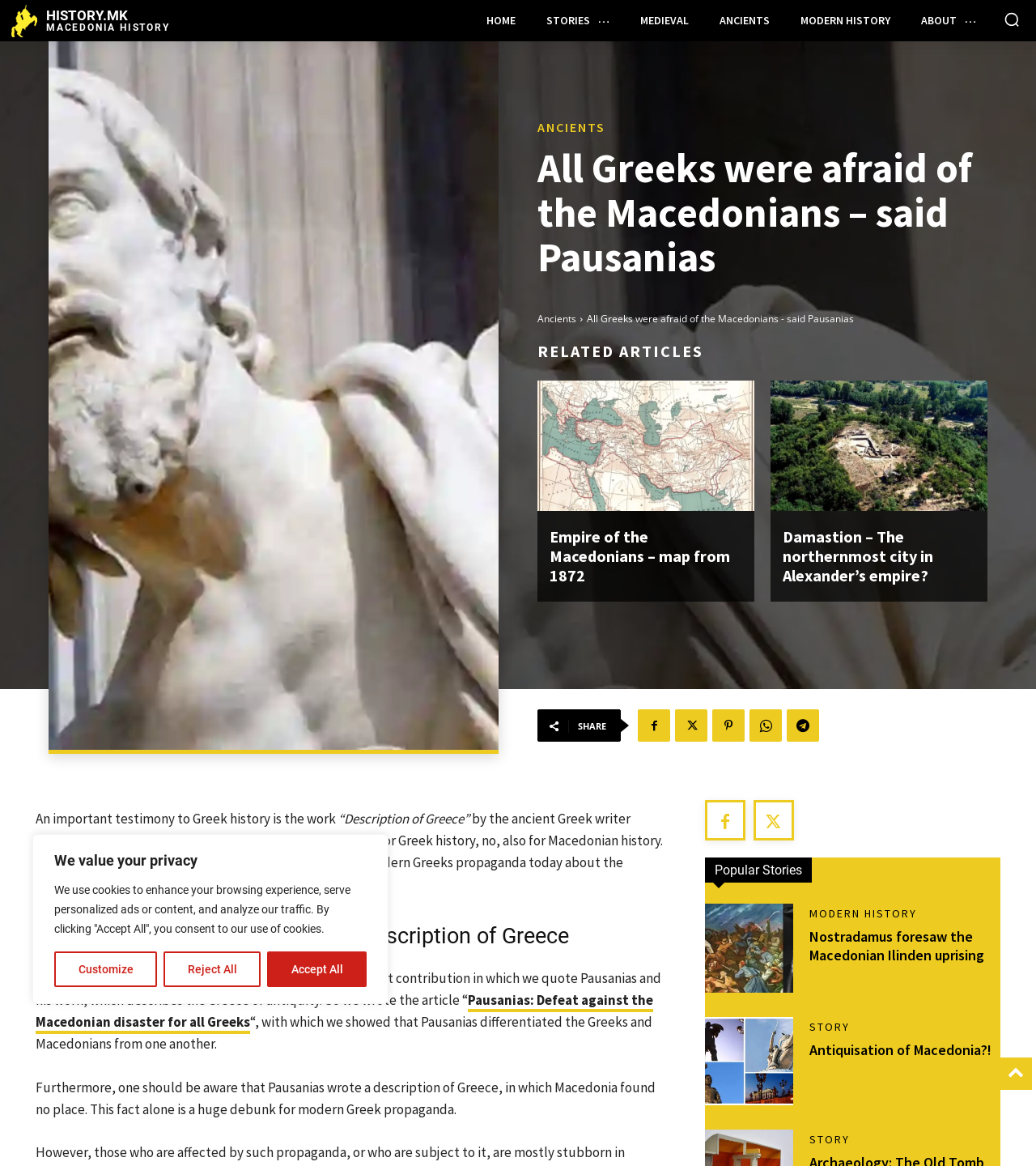Determine the bounding box coordinates for the area you should click to complete the following instruction: "Follow Baomit Steel on Facebook".

None